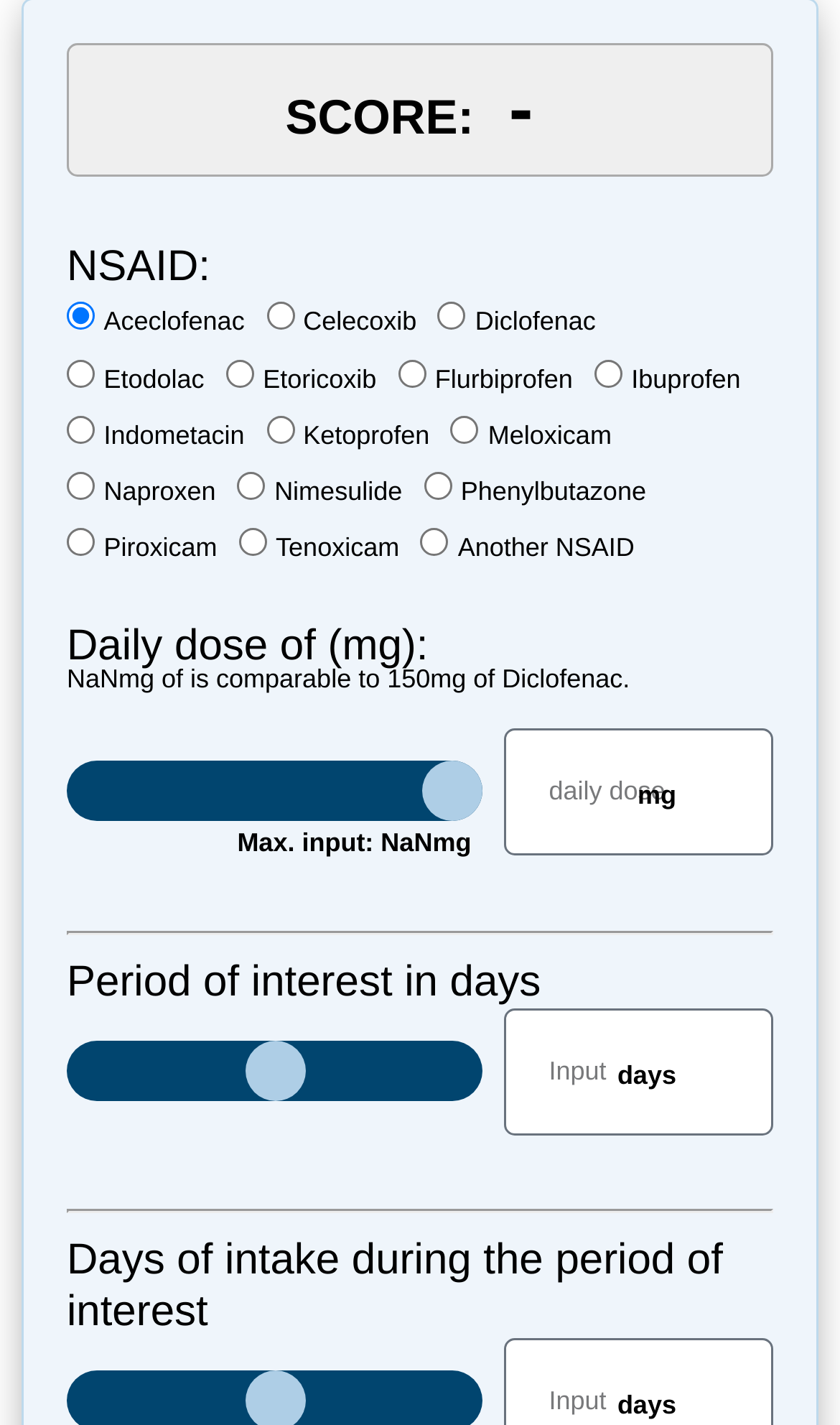What is the unit of intake during the period of interest?
Based on the image, provide your answer in one word or phrase.

days